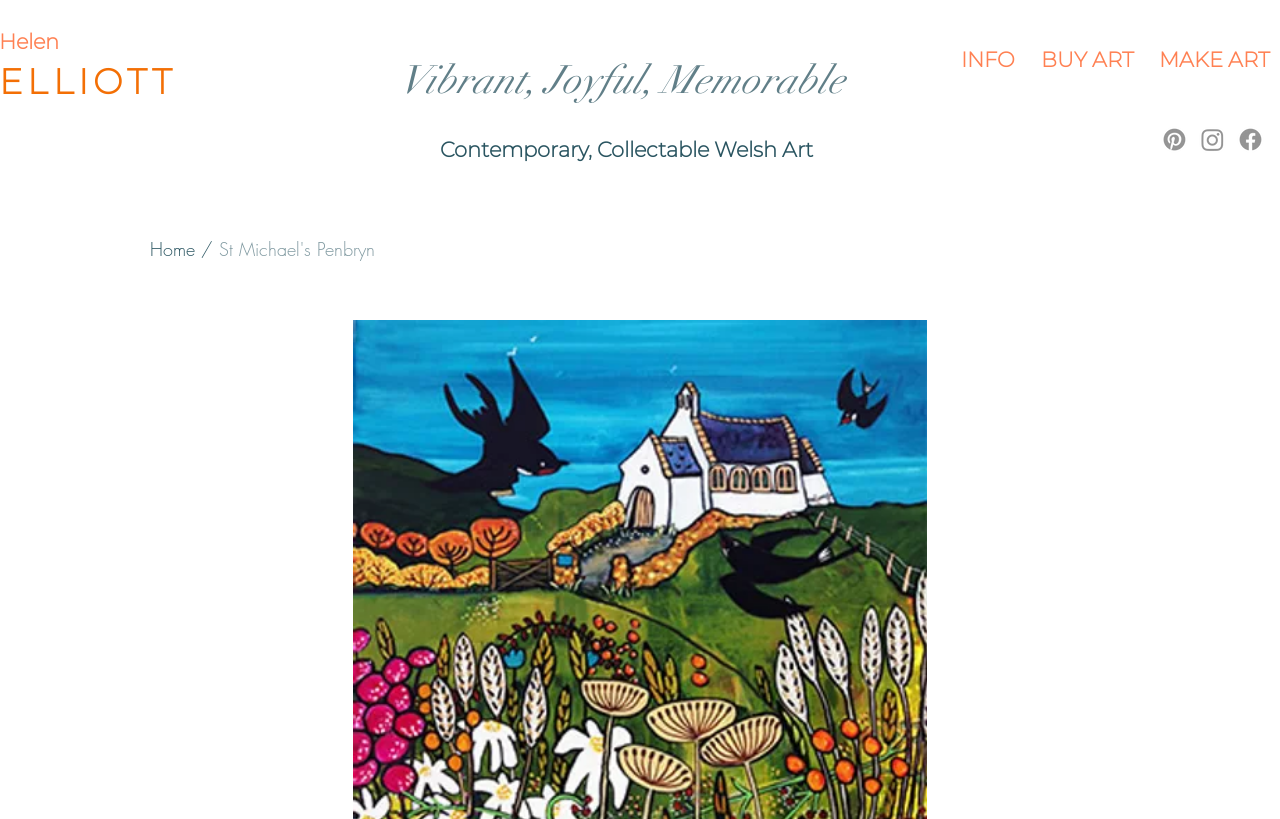What is the theme of the artist's work?
Look at the screenshot and respond with one word or a short phrase.

Vibrant, Joyful, Memorable